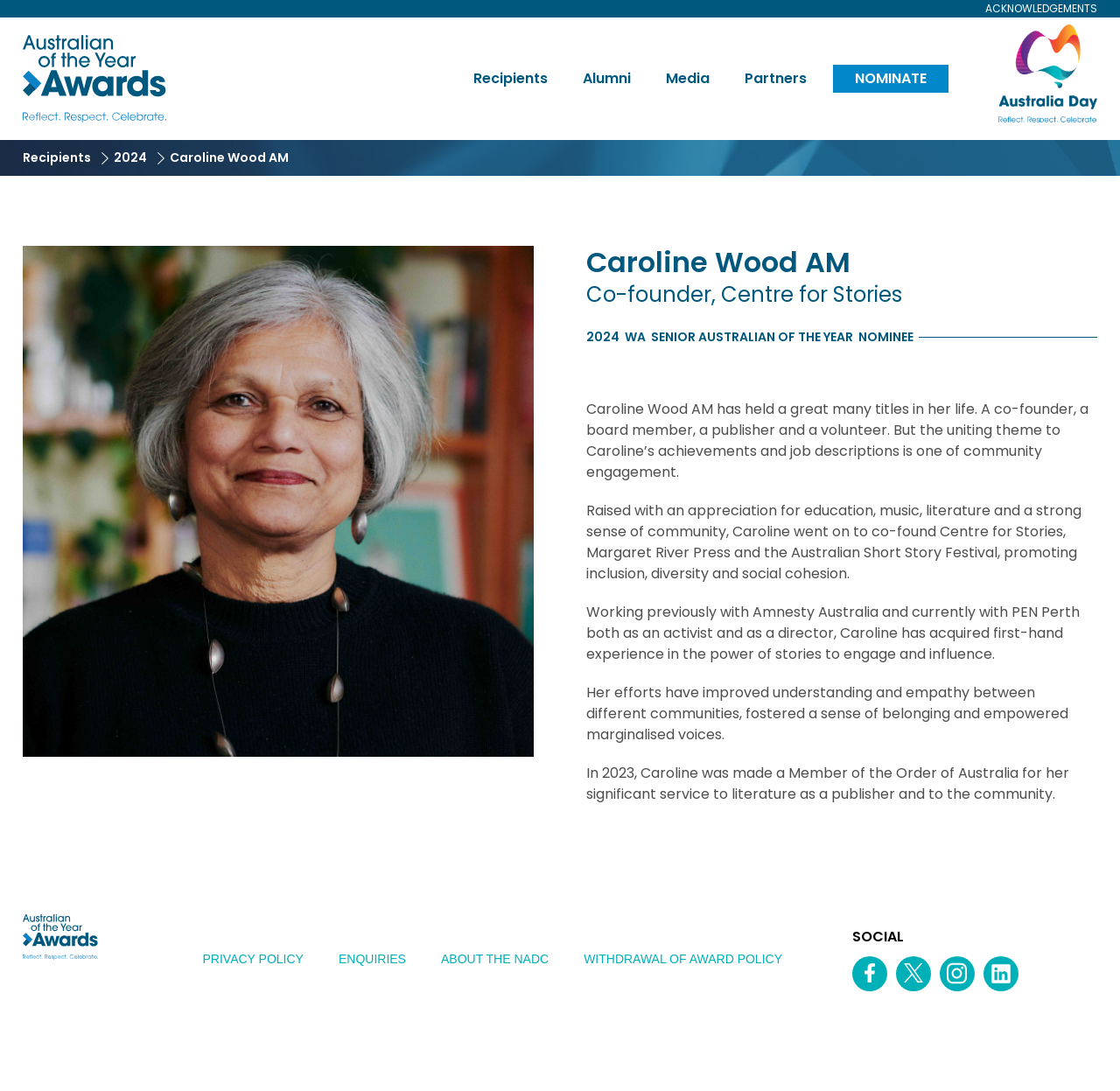What is the name of the award Caroline Wood AM was nominated for?
Please describe in detail the information shown in the image to answer the question.

The webpage mentions that Caroline Wood AM is a 2024 WA Senior Australian of the Year nominee, as stated in the heading element with ID 170.